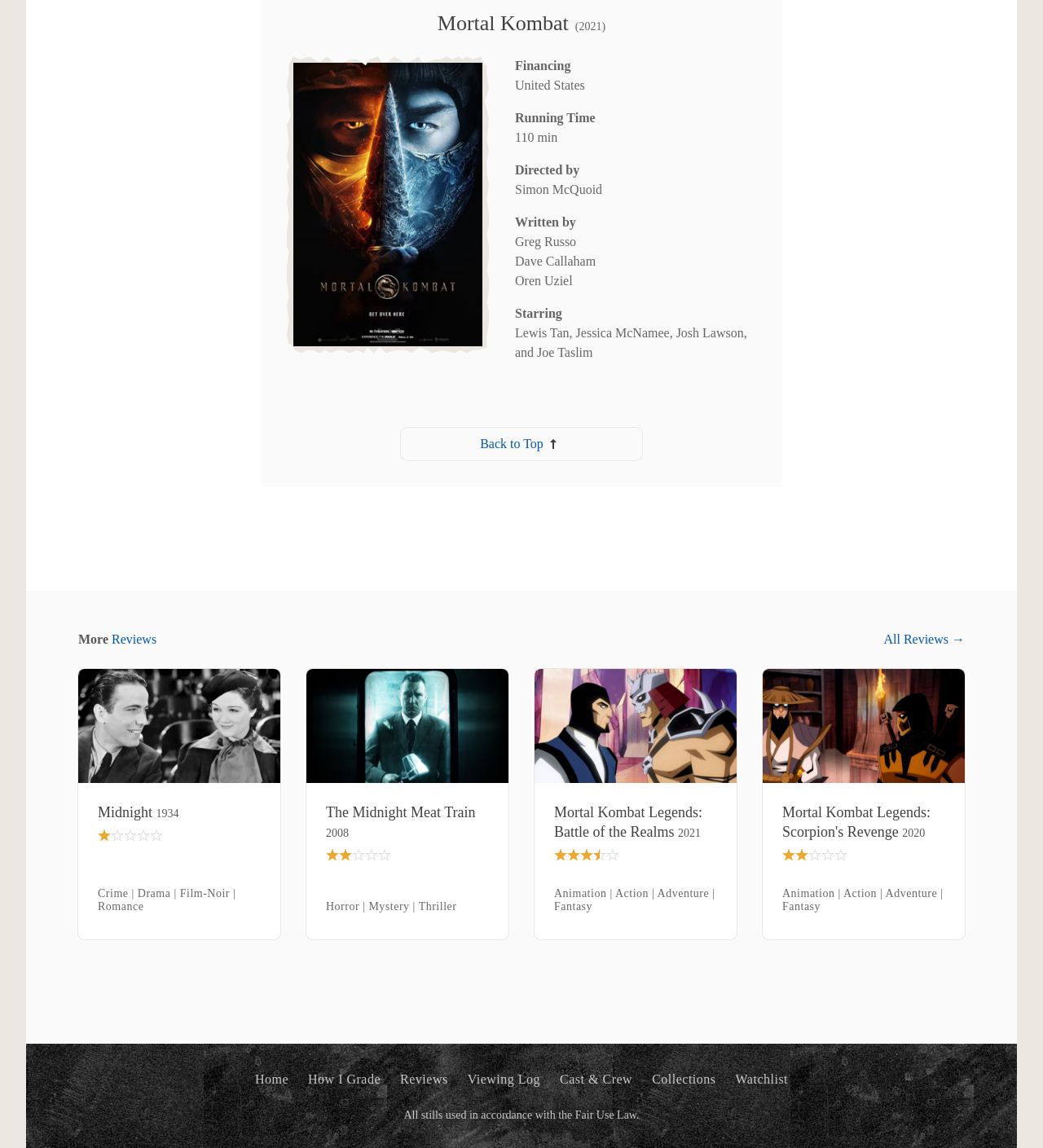Kindly determine the bounding box coordinates for the clickable area to achieve the given instruction: "Click on the 'Reviews' link".

[0.107, 0.551, 0.15, 0.563]